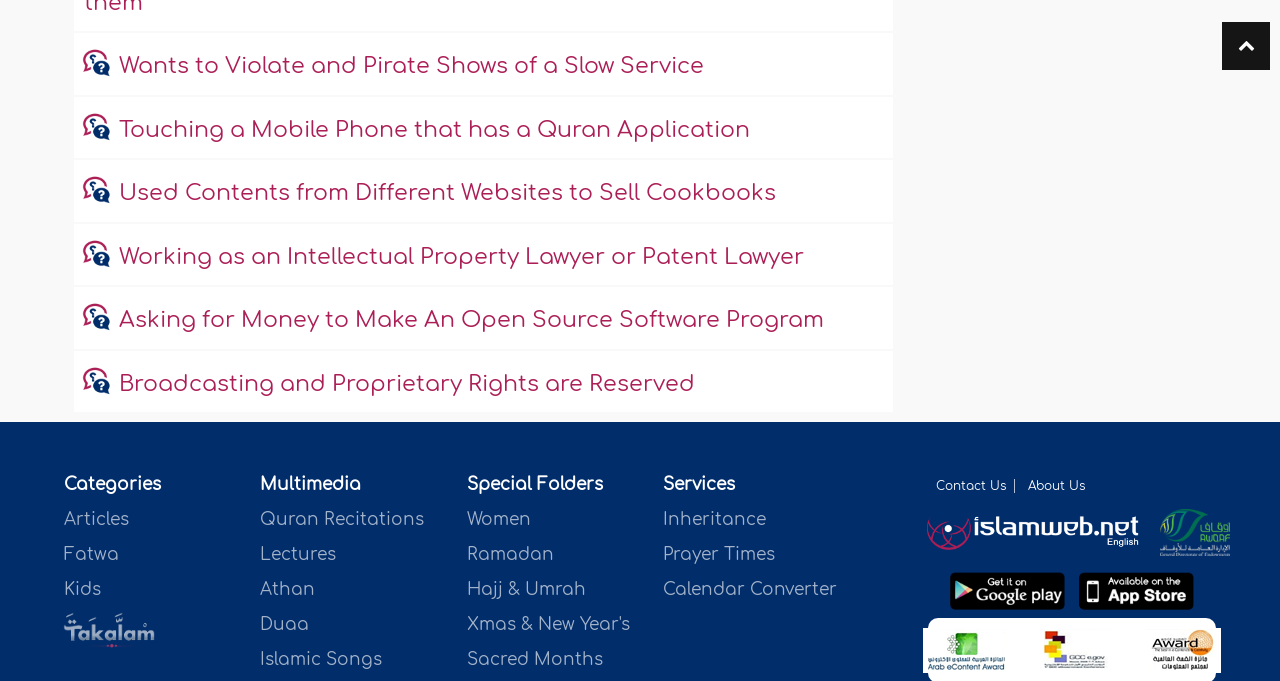Can you specify the bounding box coordinates for the region that should be clicked to fulfill this instruction: "View 'Inheritance' services".

[0.518, 0.75, 0.598, 0.778]